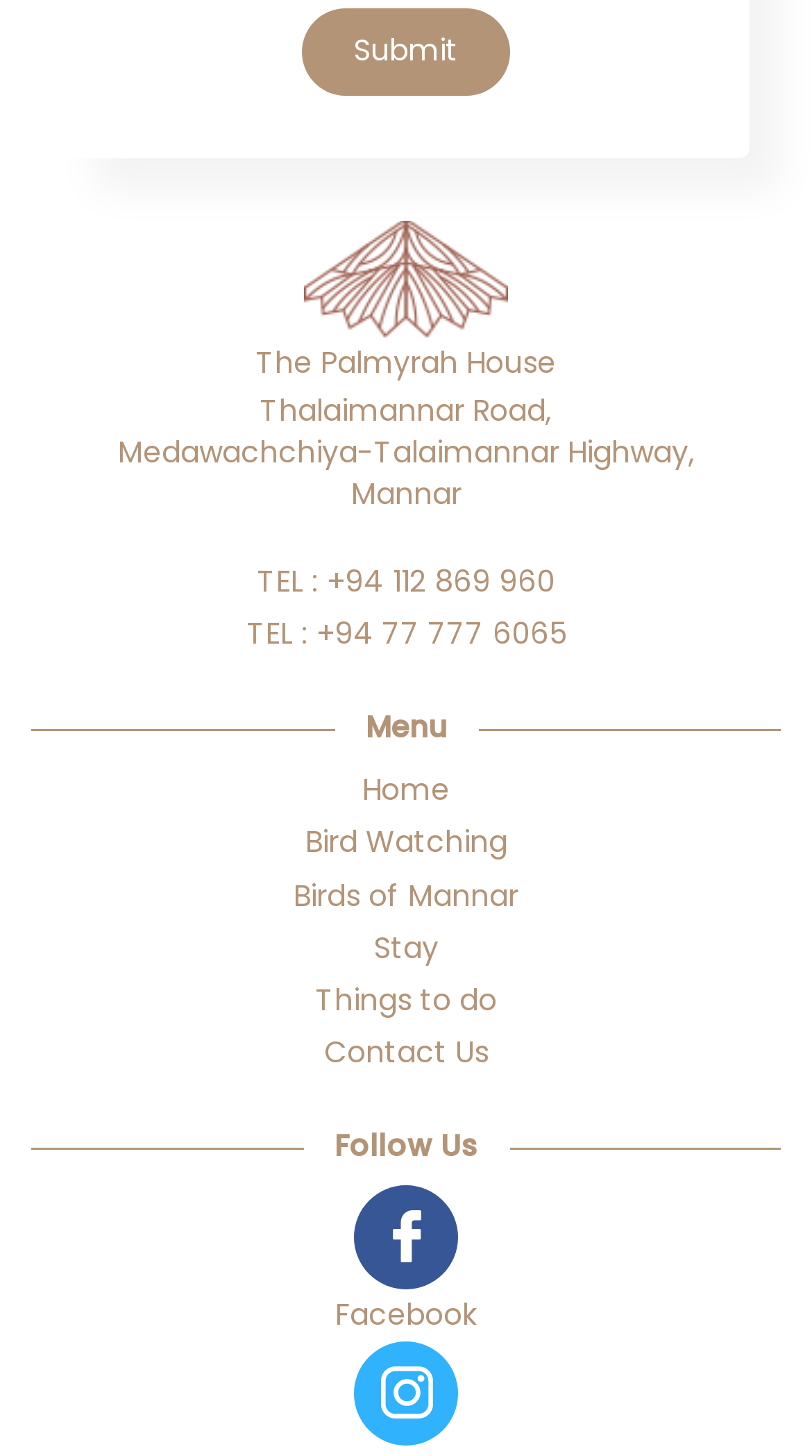What is the name of the house?
Using the image provided, answer with just one word or phrase.

The Palmyrah House